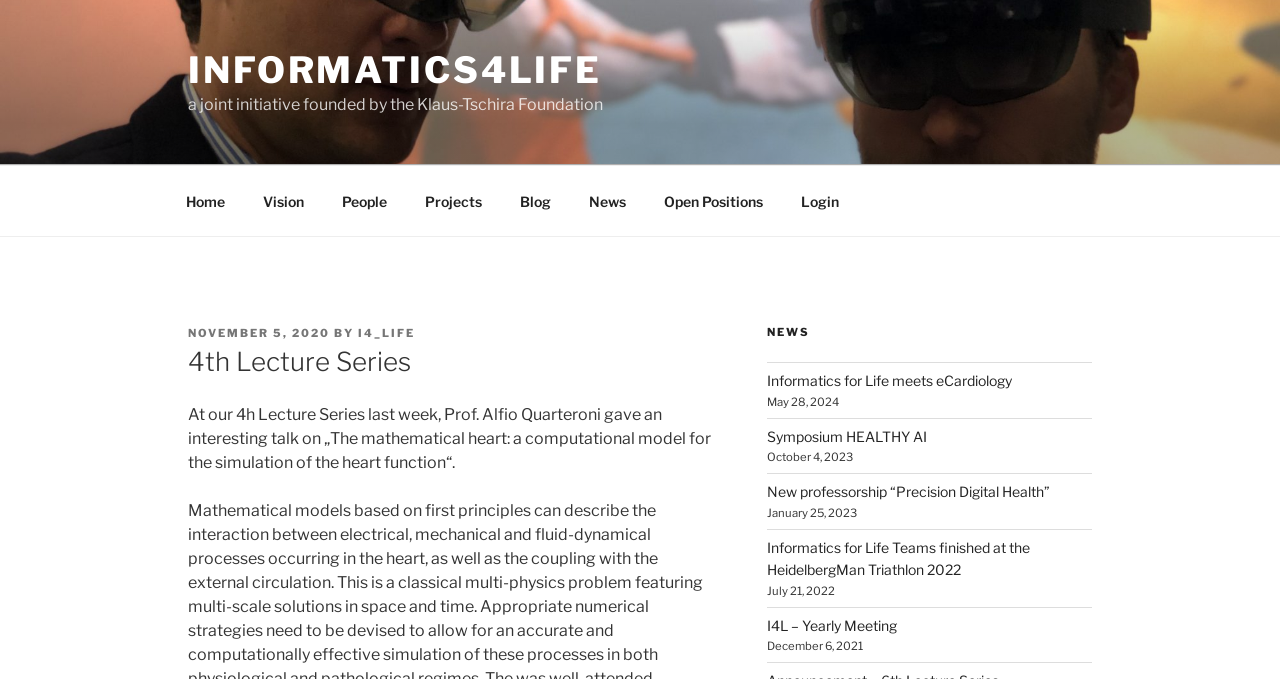What is the name of the joint initiative?
Provide a detailed and well-explained answer to the question.

The name of the joint initiative is mentioned in the link 'INFORMATICS4LIFE' with bounding box coordinates [0.147, 0.071, 0.47, 0.135].